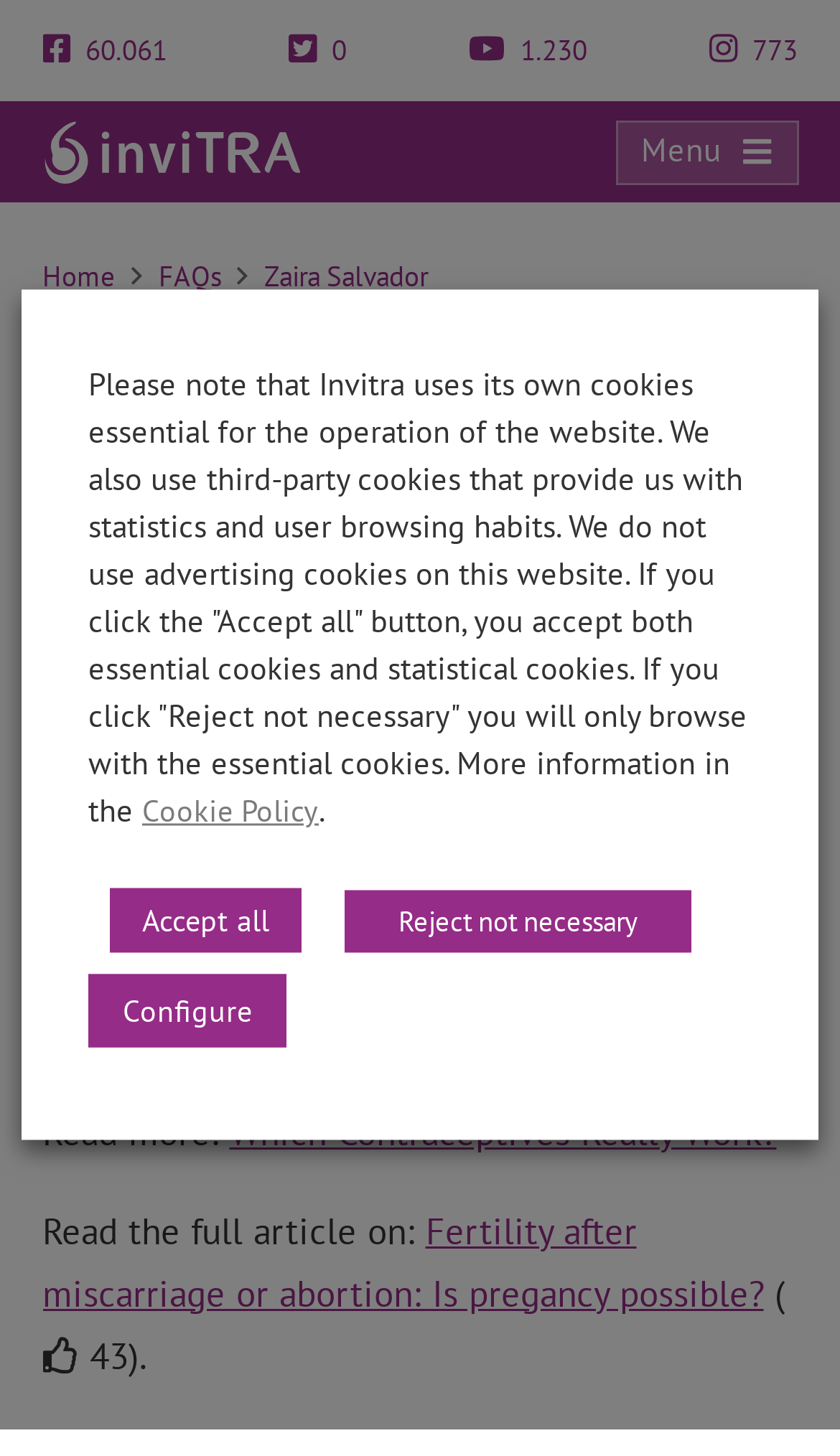Identify the bounding box of the UI component described as: "FAQs".

[0.188, 0.177, 0.263, 0.203]